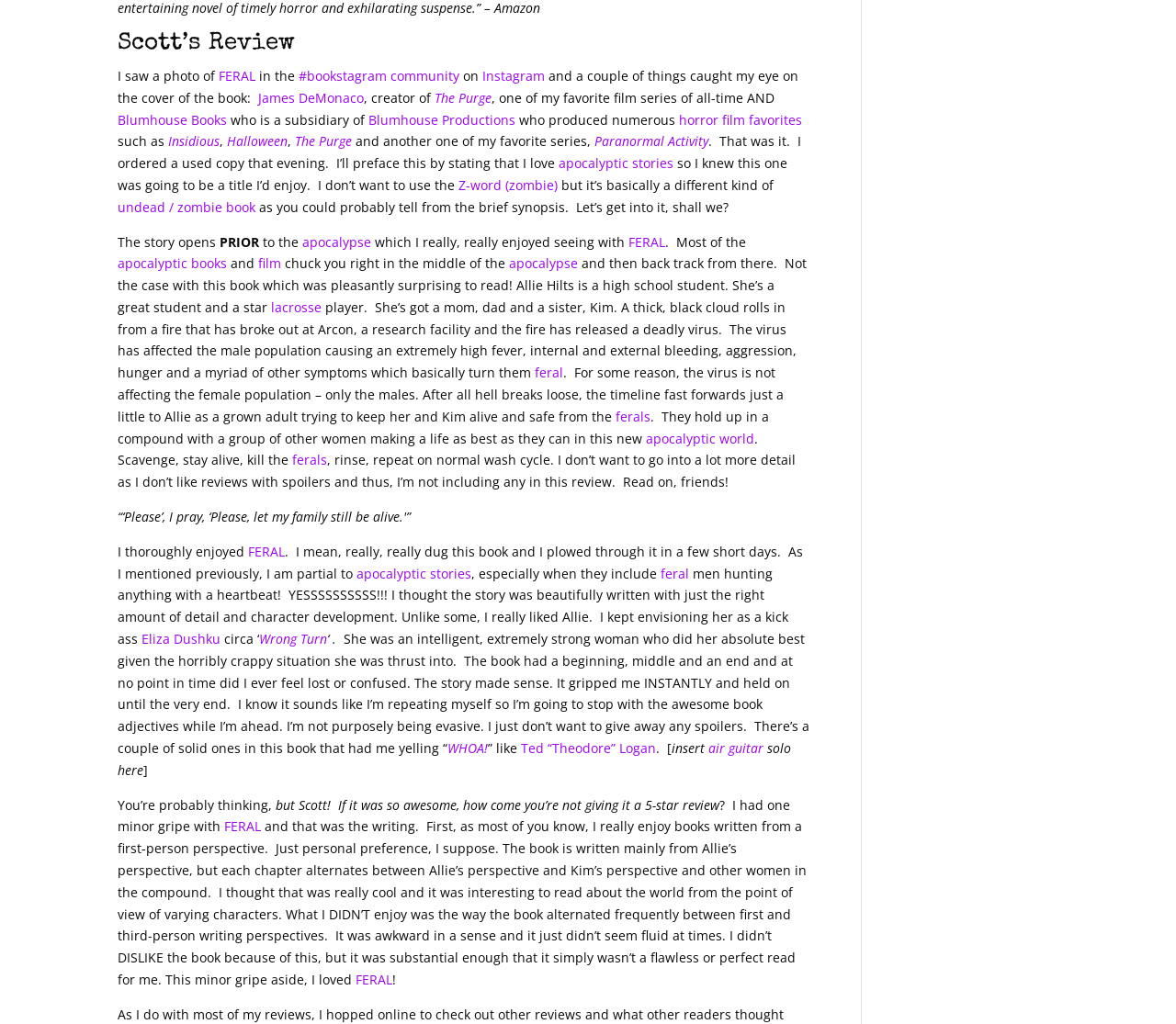What is the main character's name?
From the screenshot, provide a brief answer in one word or phrase.

Allie